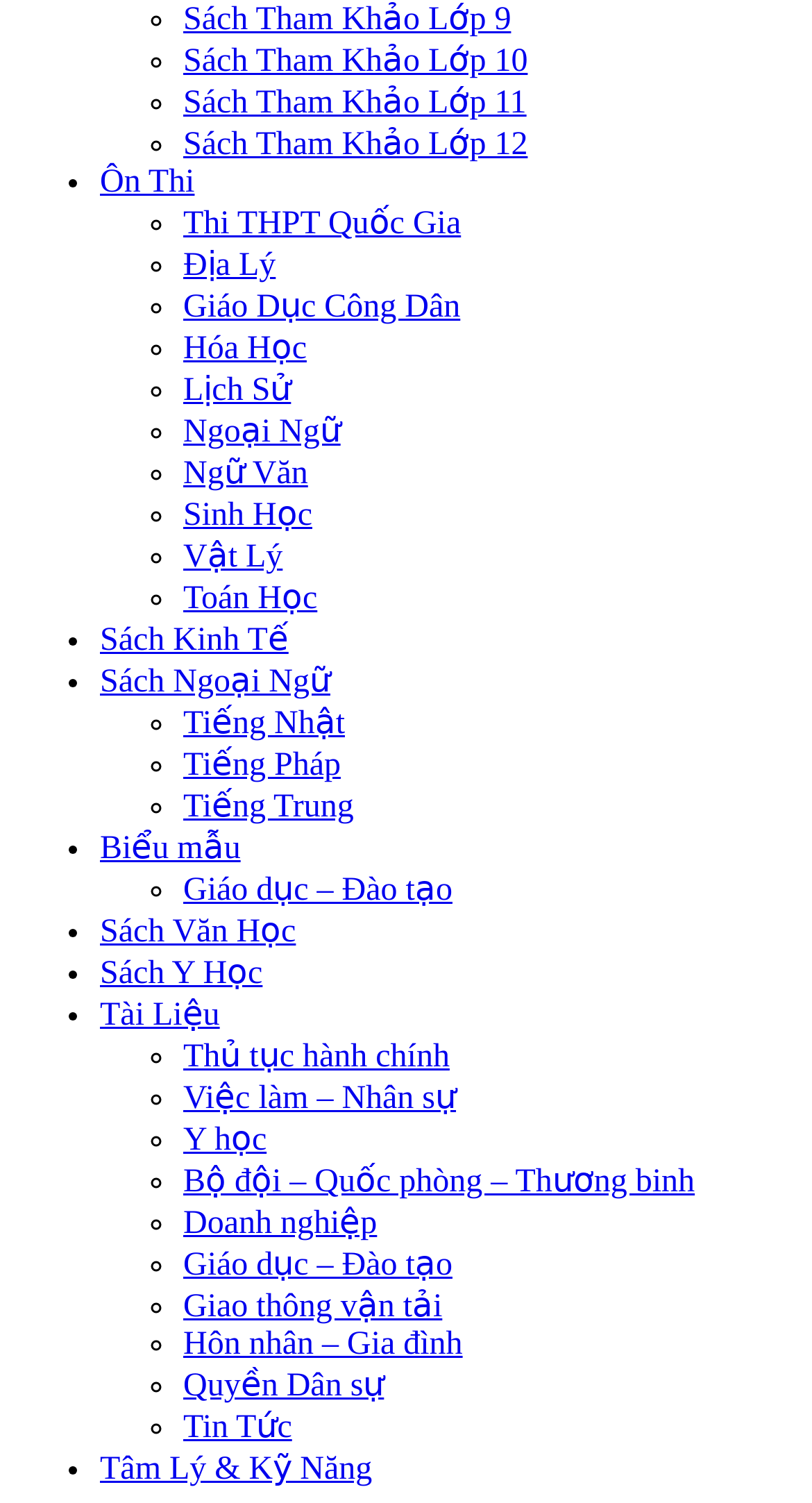Please reply to the following question using a single word or phrase: 
How many links are there on this webpage?

50